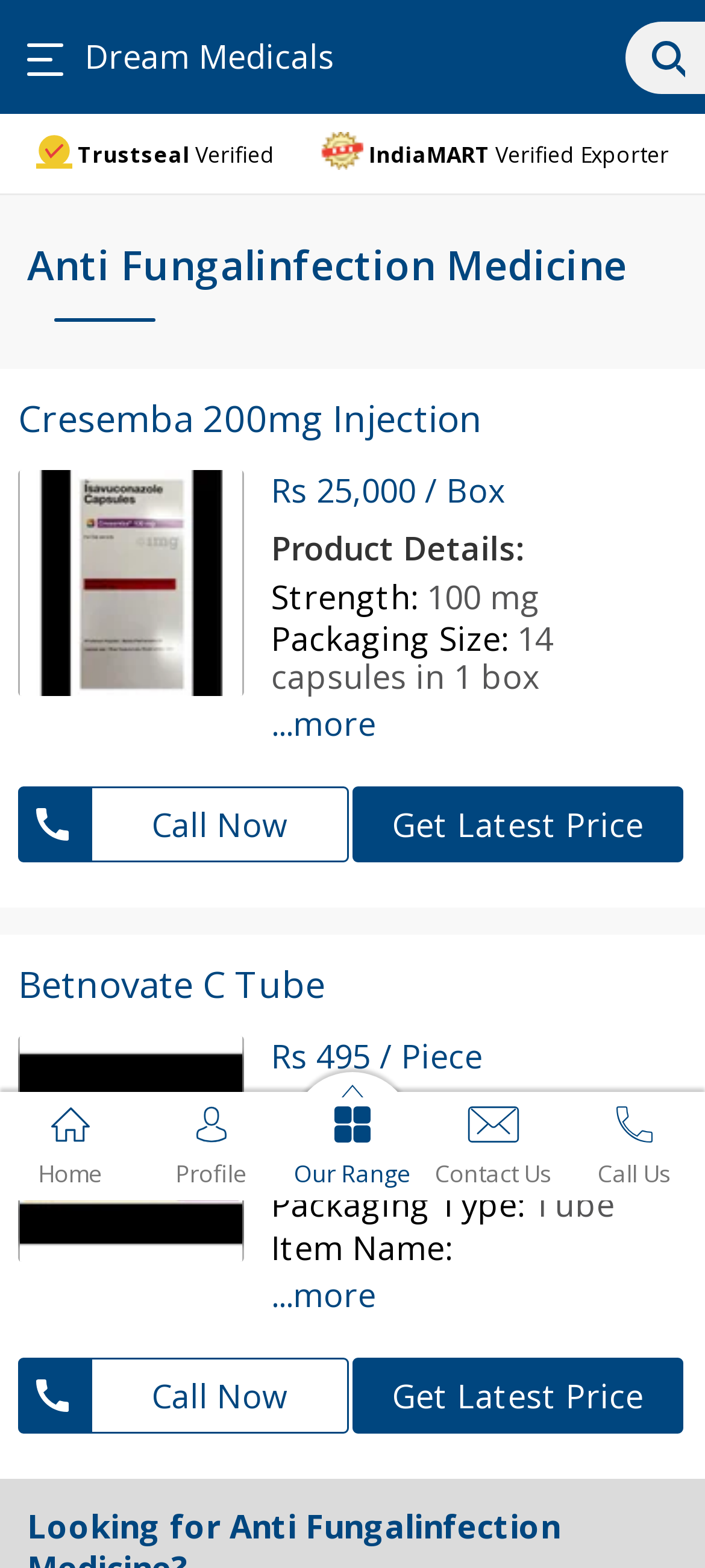Find the bounding box coordinates of the clickable element required to execute the following instruction: "Go to the 'Home' page". Provide the coordinates as four float numbers between 0 and 1, i.e., [left, top, right, bottom].

[0.0, 0.696, 0.2, 0.758]